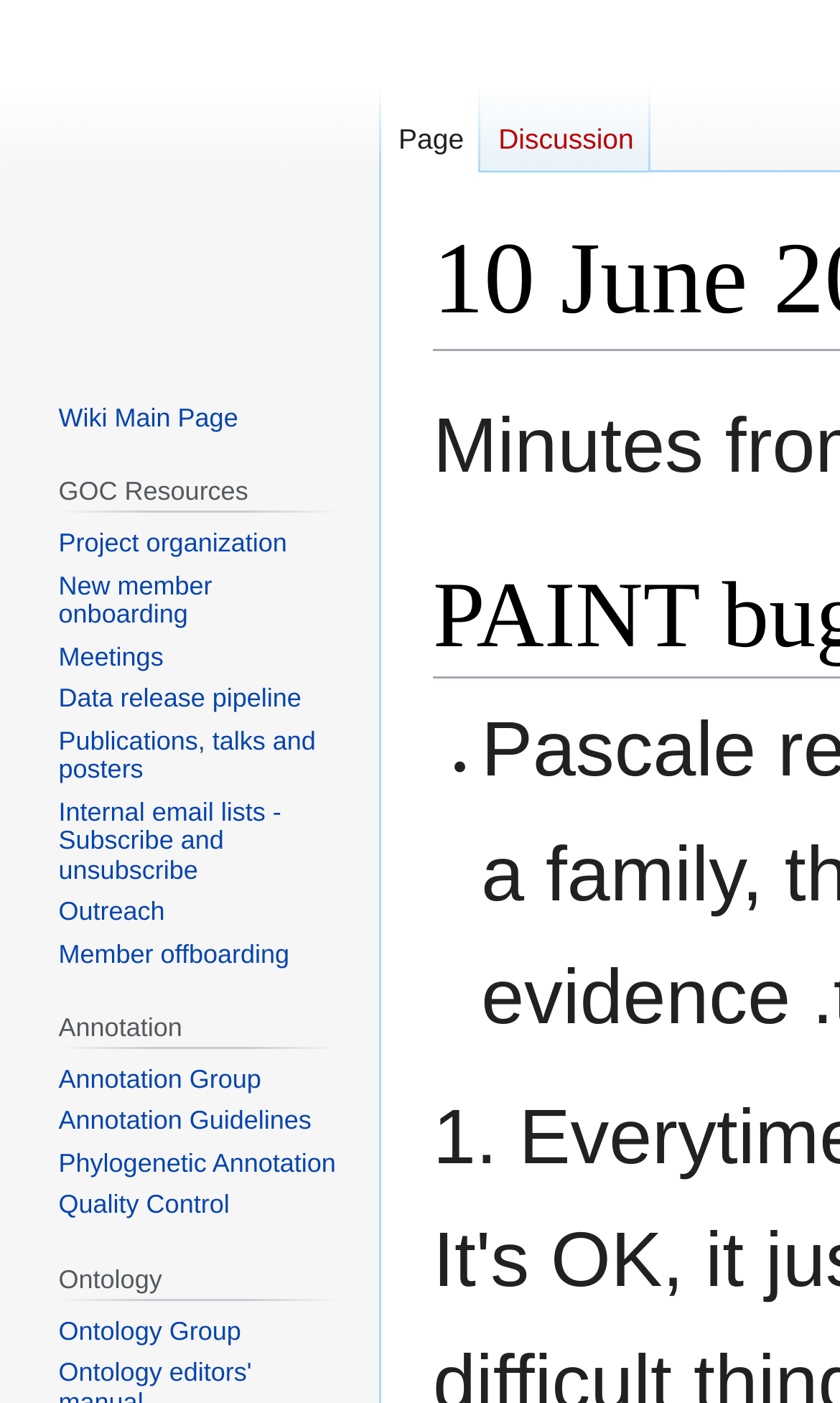What is the first link under 'GOC Resources'?
Refer to the image and provide a one-word or short phrase answer.

Project organization